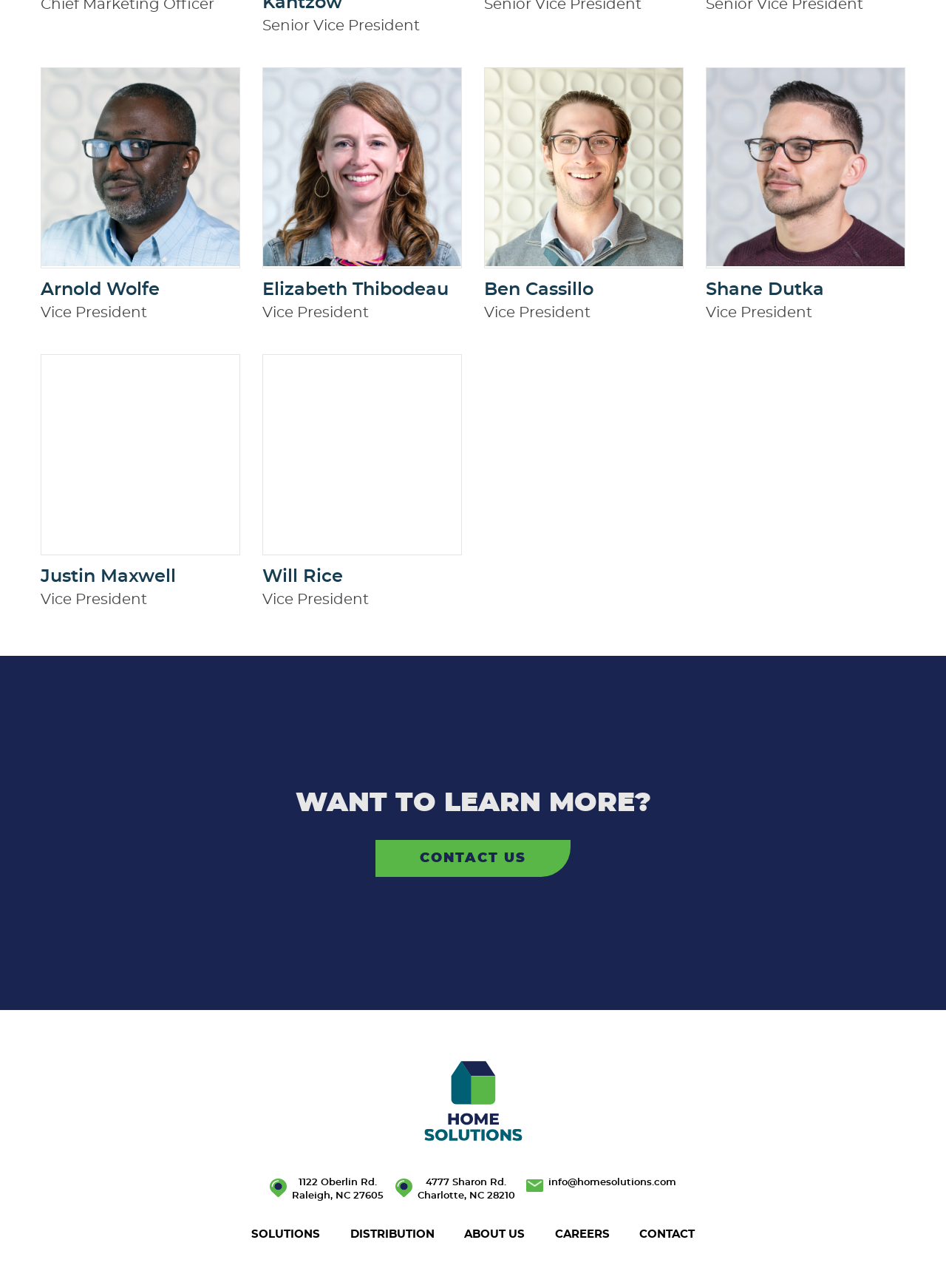Please find the bounding box coordinates for the clickable element needed to perform this instruction: "learn about SOLUTIONS".

[0.266, 0.954, 0.338, 0.962]